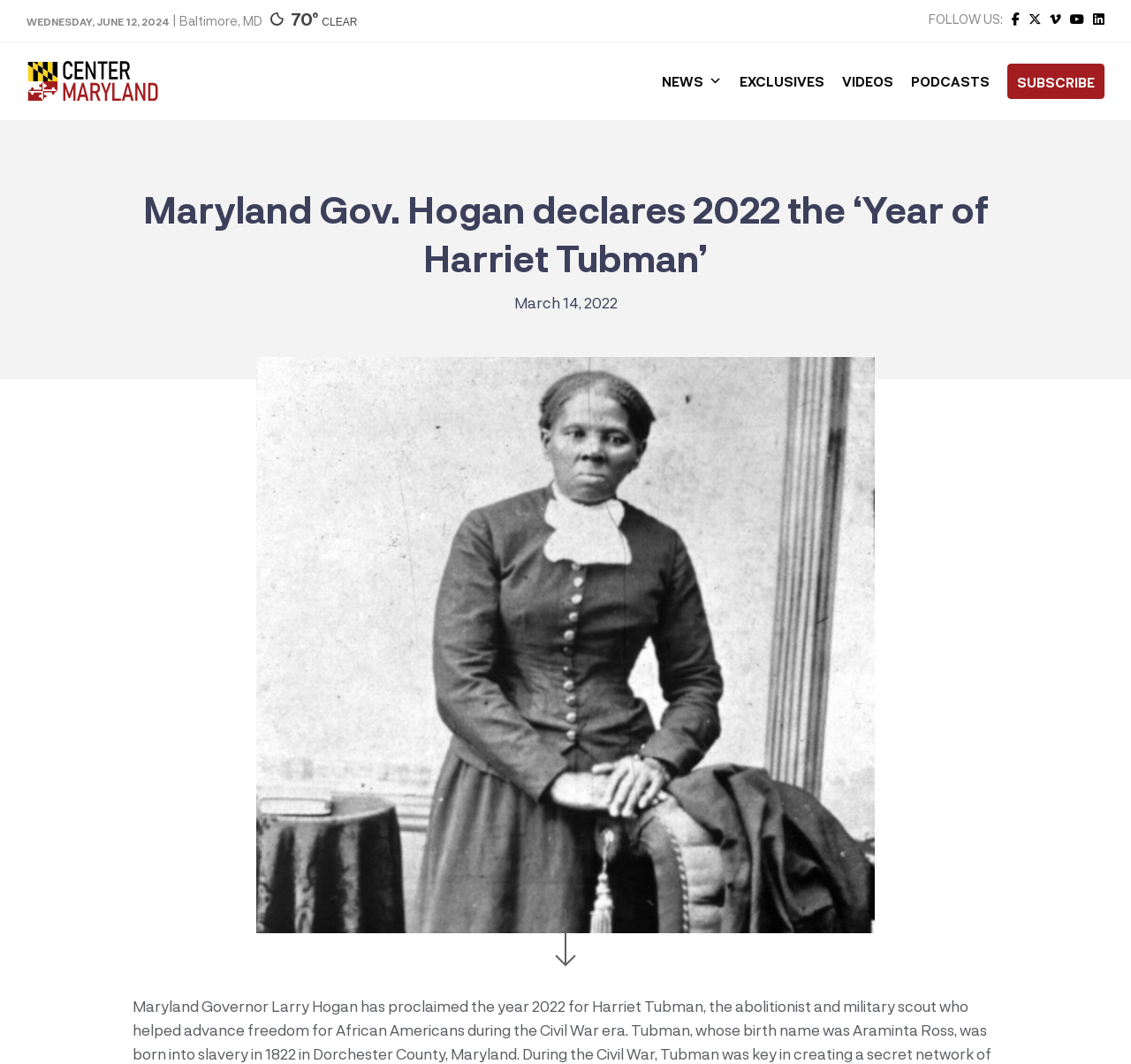Locate the bounding box coordinates of the clickable region to complete the following instruction: "Check the weather."

[0.257, 0.007, 0.281, 0.027]